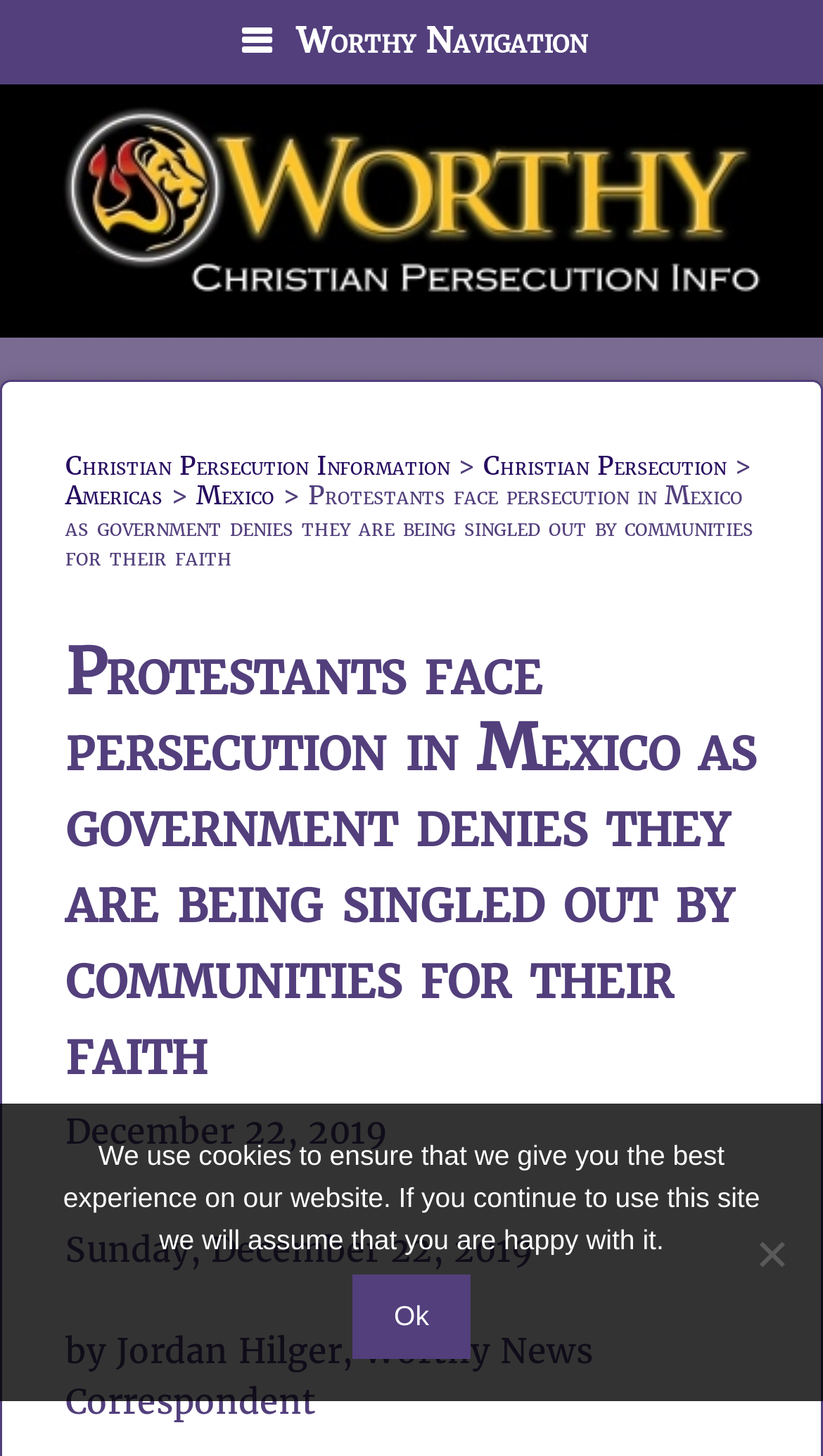What is the name of the website? Using the information from the screenshot, answer with a single word or phrase.

Christian Persecution Information